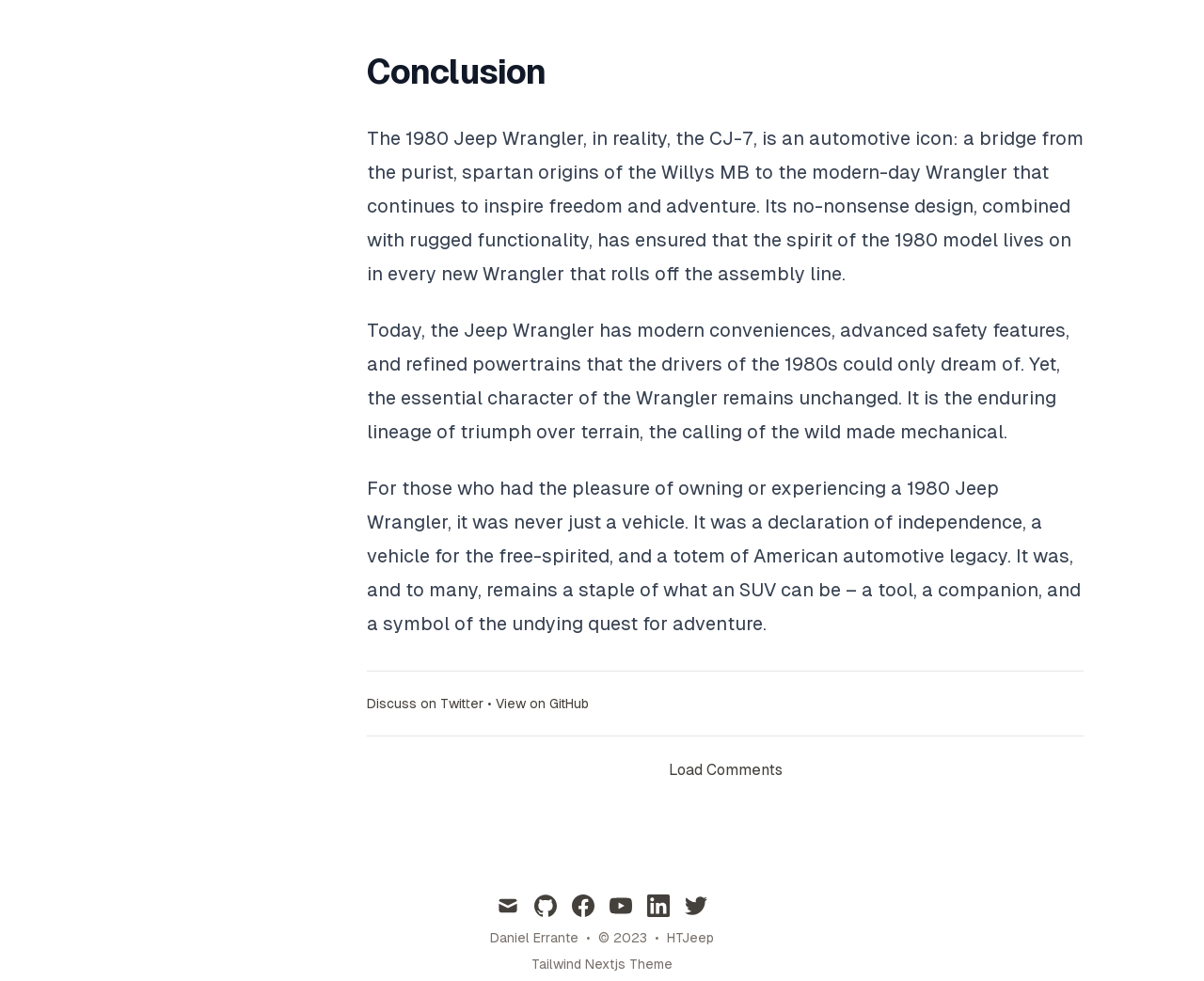Identify the bounding box coordinates of the region that needs to be clicked to carry out this instruction: "View on GitHub". Provide these coordinates as four float numbers ranging from 0 to 1, i.e., [left, top, right, bottom].

[0.412, 0.709, 0.489, 0.724]